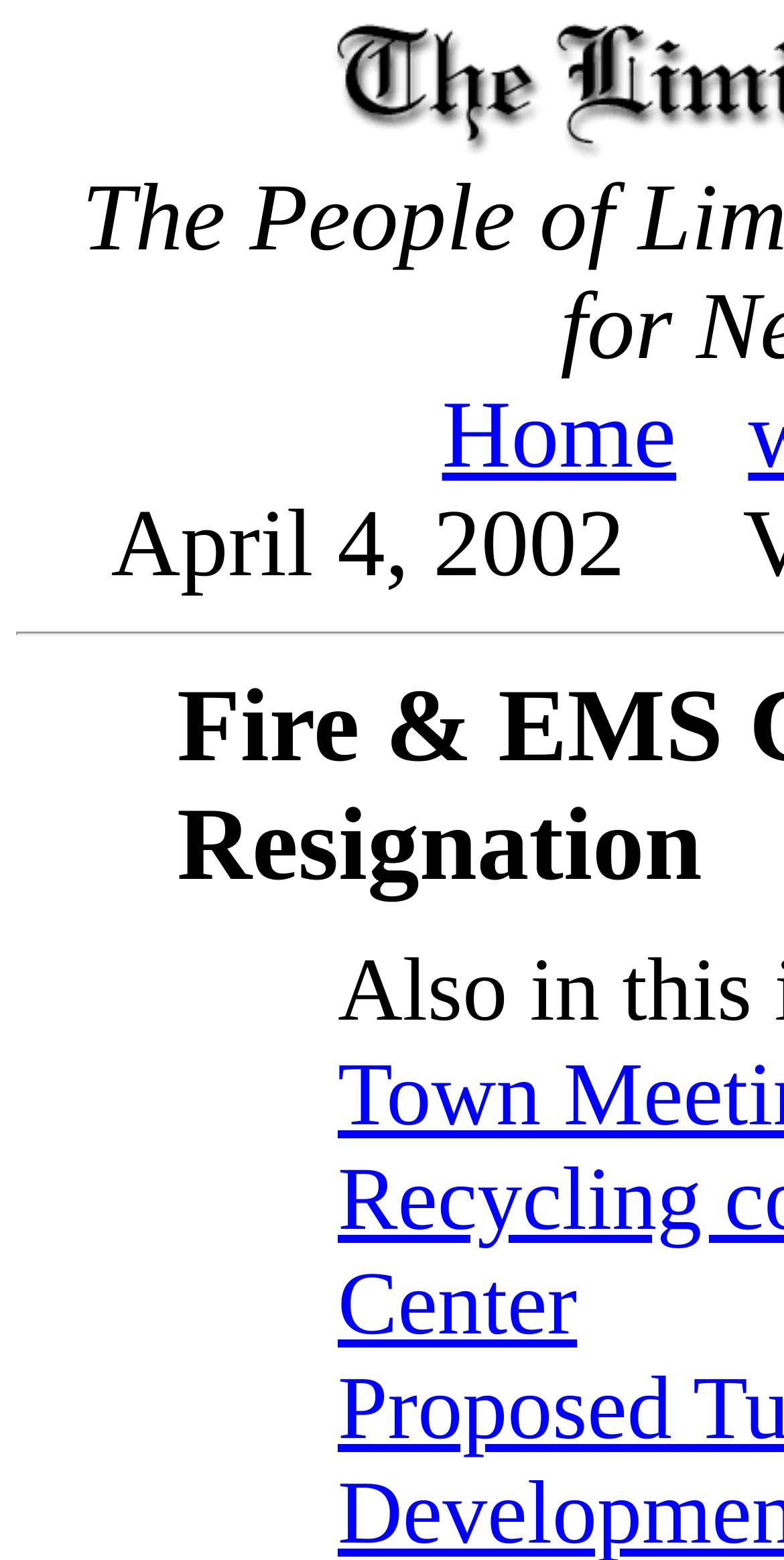Locate the bounding box coordinates of the UI element described by: "Home". Provide the coordinates as four float numbers between 0 and 1, formatted as [left, top, right, bottom].

[0.564, 0.246, 0.862, 0.313]